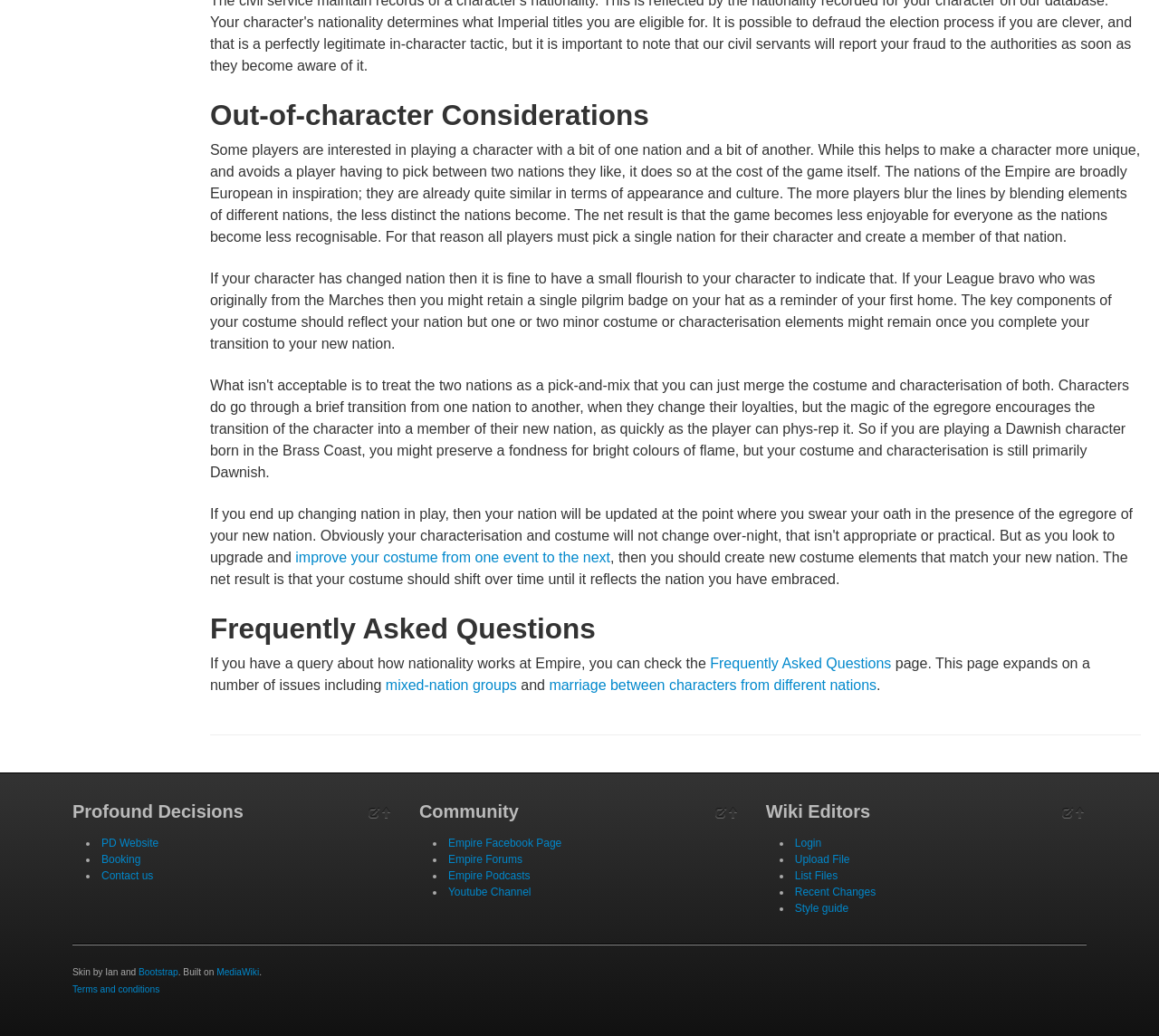Ascertain the bounding box coordinates for the UI element detailed here: "PD Website". The coordinates should be provided as [left, top, right, bottom] with each value being a float between 0 and 1.

[0.088, 0.808, 0.137, 0.82]